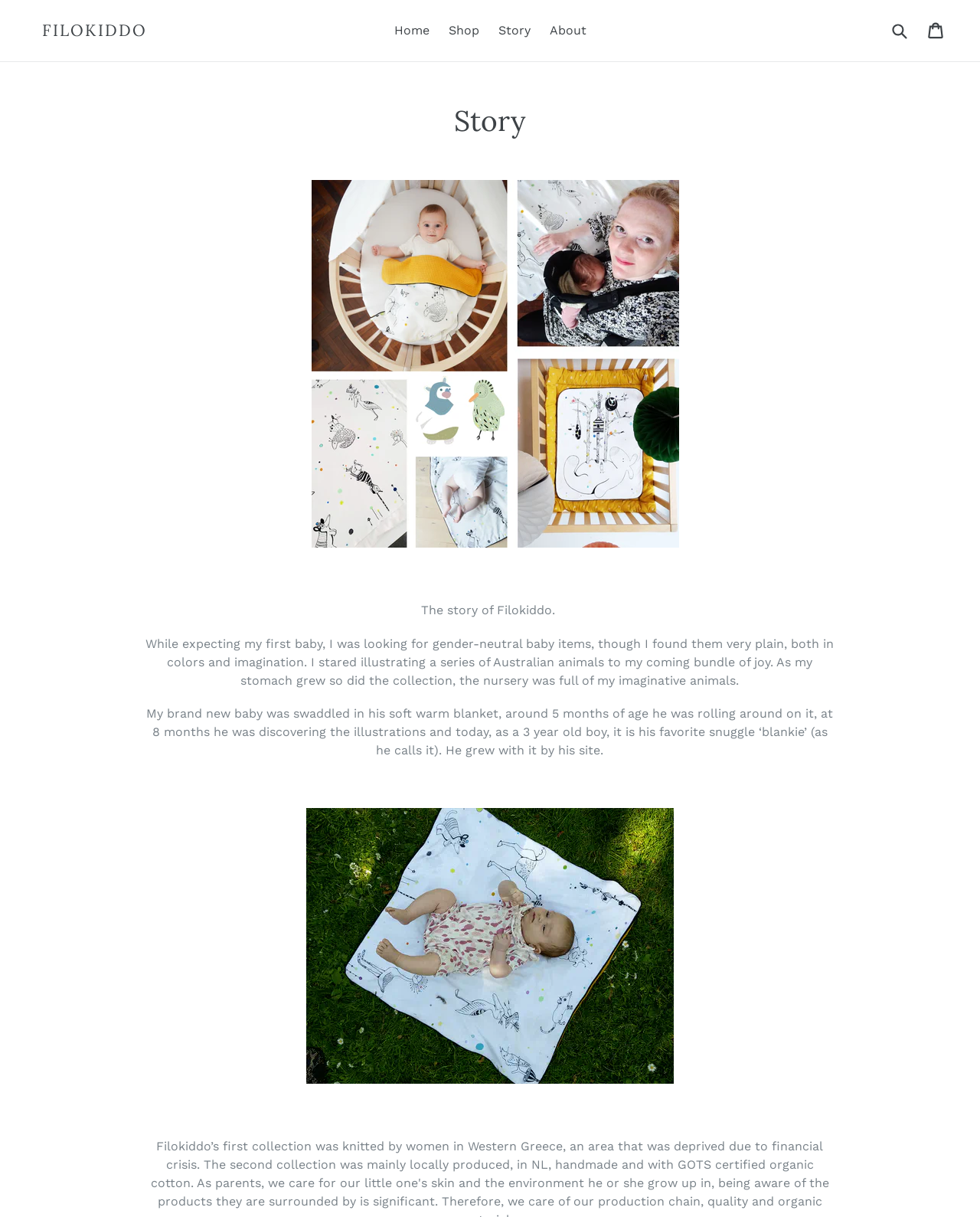Can you look at the image and give a comprehensive answer to the question:
What is the name of the brand?

The brand name 'Filokiddo' can be found in the top-left corner of the webpage, which is also the title of the webpage. It is a link element with the text 'FILOKIDDO'.